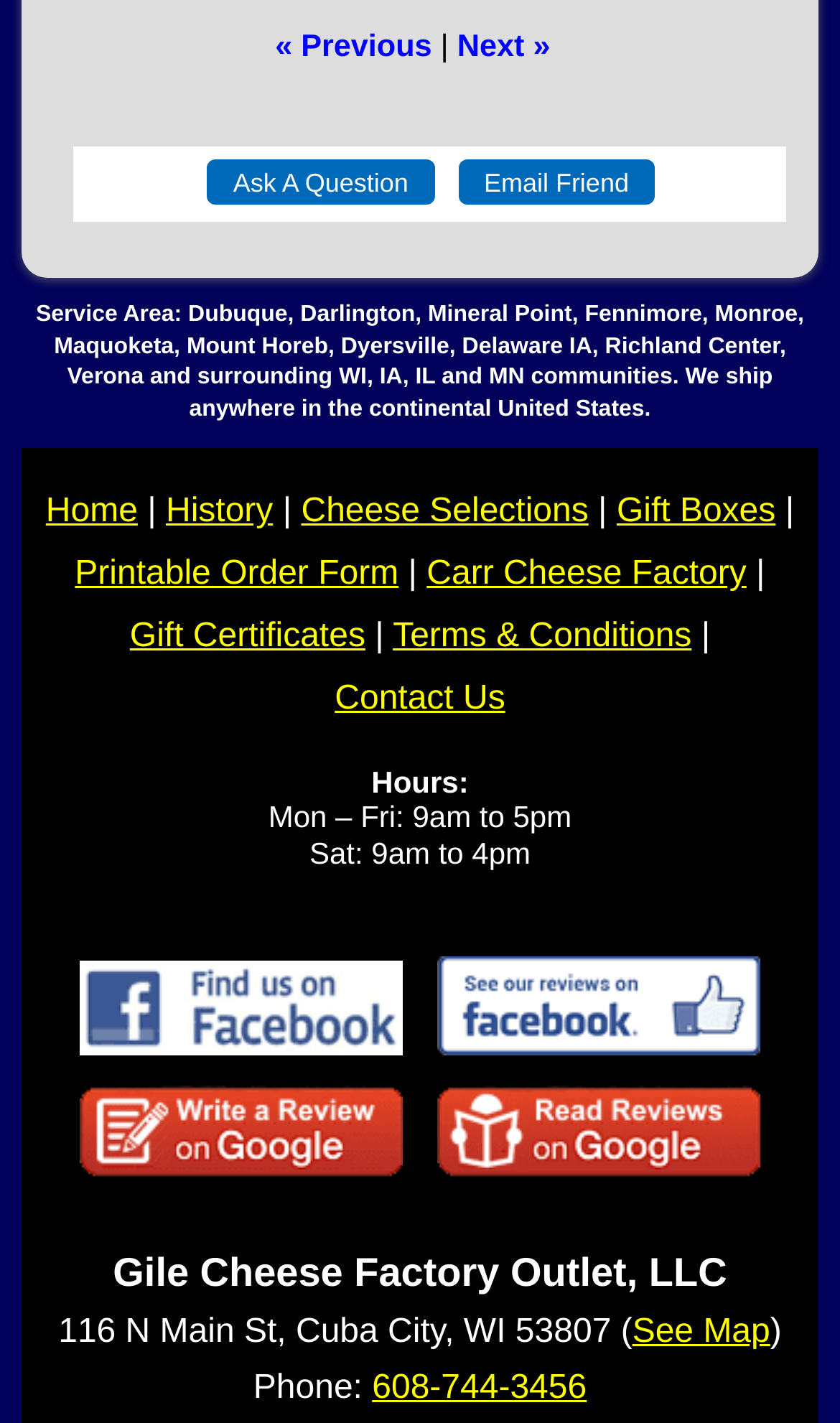How can I contact the company? Observe the screenshot and provide a one-word or short phrase answer.

Email or phone